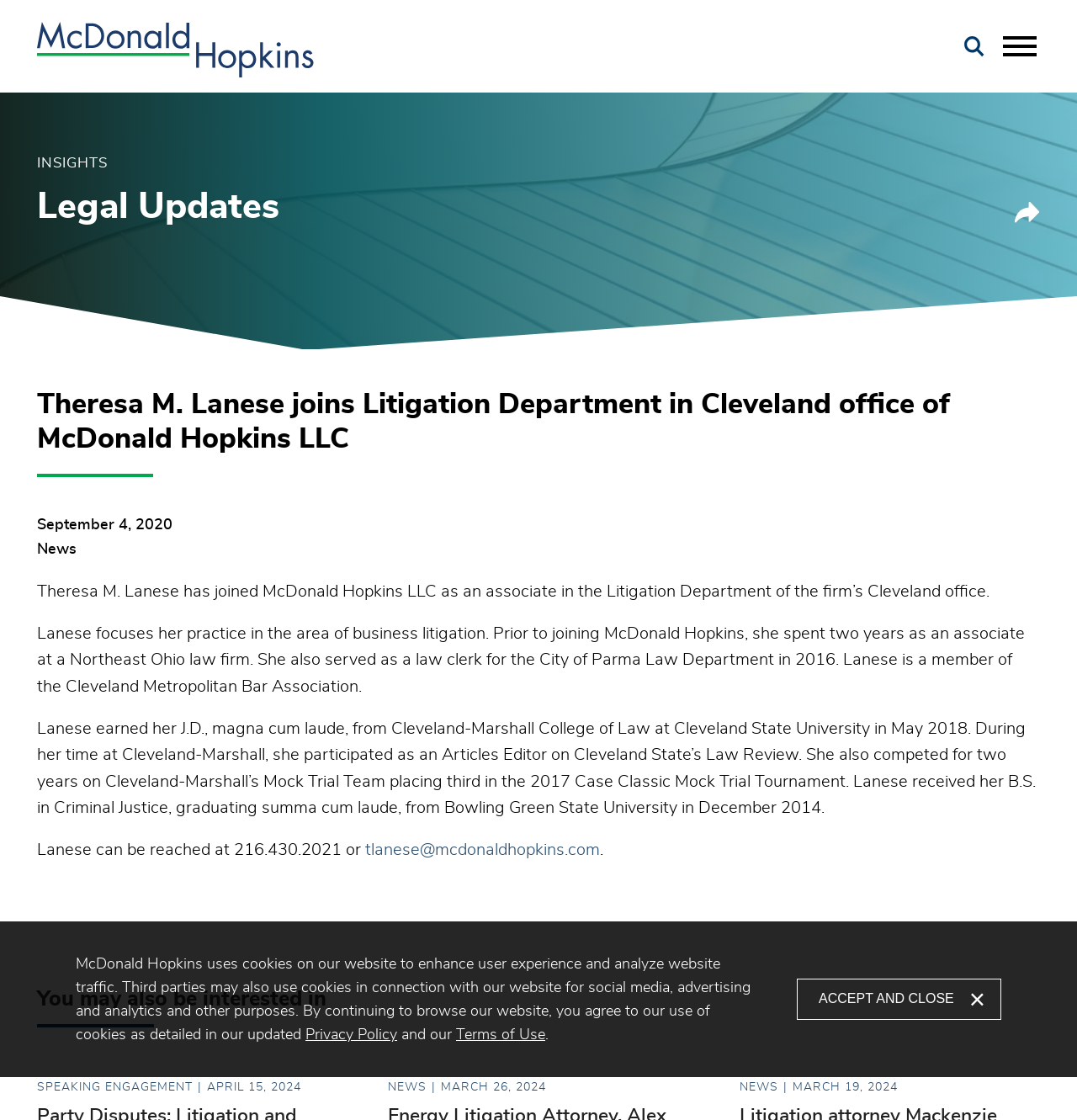Provide a comprehensive caption for the webpage.

The webpage is about Theresa M. Lanese joining the Litigation Department in the Cleveland office of McDonald Hopkins LLC. At the top left, there is a link to McDonald Hopkins LLC, accompanied by an image with the same name. Below this, there are links to "Main Content", "Main Menu", and "Search", with the search link accompanied by an image. 

To the right of these links, there is a button labeled "Menu" that controls the main navigation. Above the main content area, there are headings for "INSIGHTS" and "Legal Updates". A "Share" button is located at the top right, accompanied by an image.

The main content area is divided into sections. The first section has a heading with the same title as the webpage, followed by a timestamp indicating the publication date, September 4, 2020. Below this, there is a brief news article about Theresa M. Lanese joining McDonald Hopkins LLC, followed by a detailed description of her background, including her education and work experience. 

At the bottom of the main content area, there is a section titled "You may also be interested in", which likely contains related news articles or links. 

A cookie policy alert dialog is displayed at the bottom of the page, which informs users about the use of cookies on the website and provides links to the Privacy Policy and Terms of Use. The dialog can be closed by clicking the "Accept and Close" button.